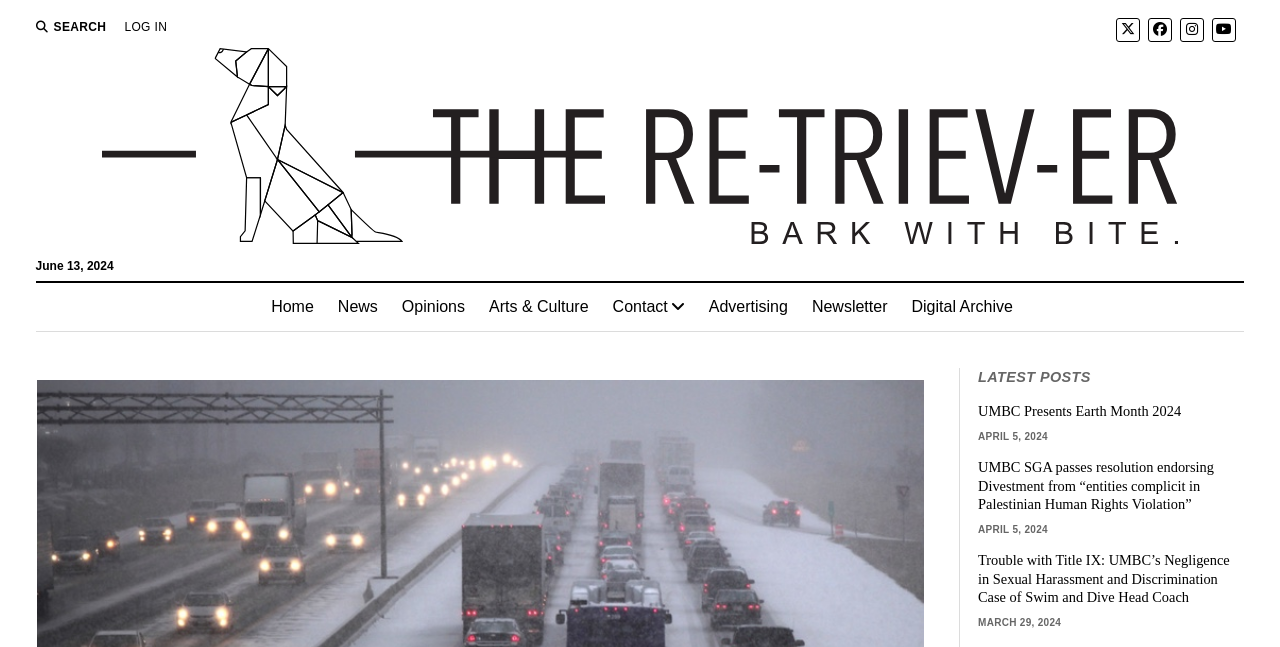Using the given element description, provide the bounding box coordinates (top-left x, top-left y, bottom-right x, bottom-right y) for the corresponding UI element in the screenshot: UMBC Presents Earth Month 2024

[0.764, 0.622, 0.97, 0.65]